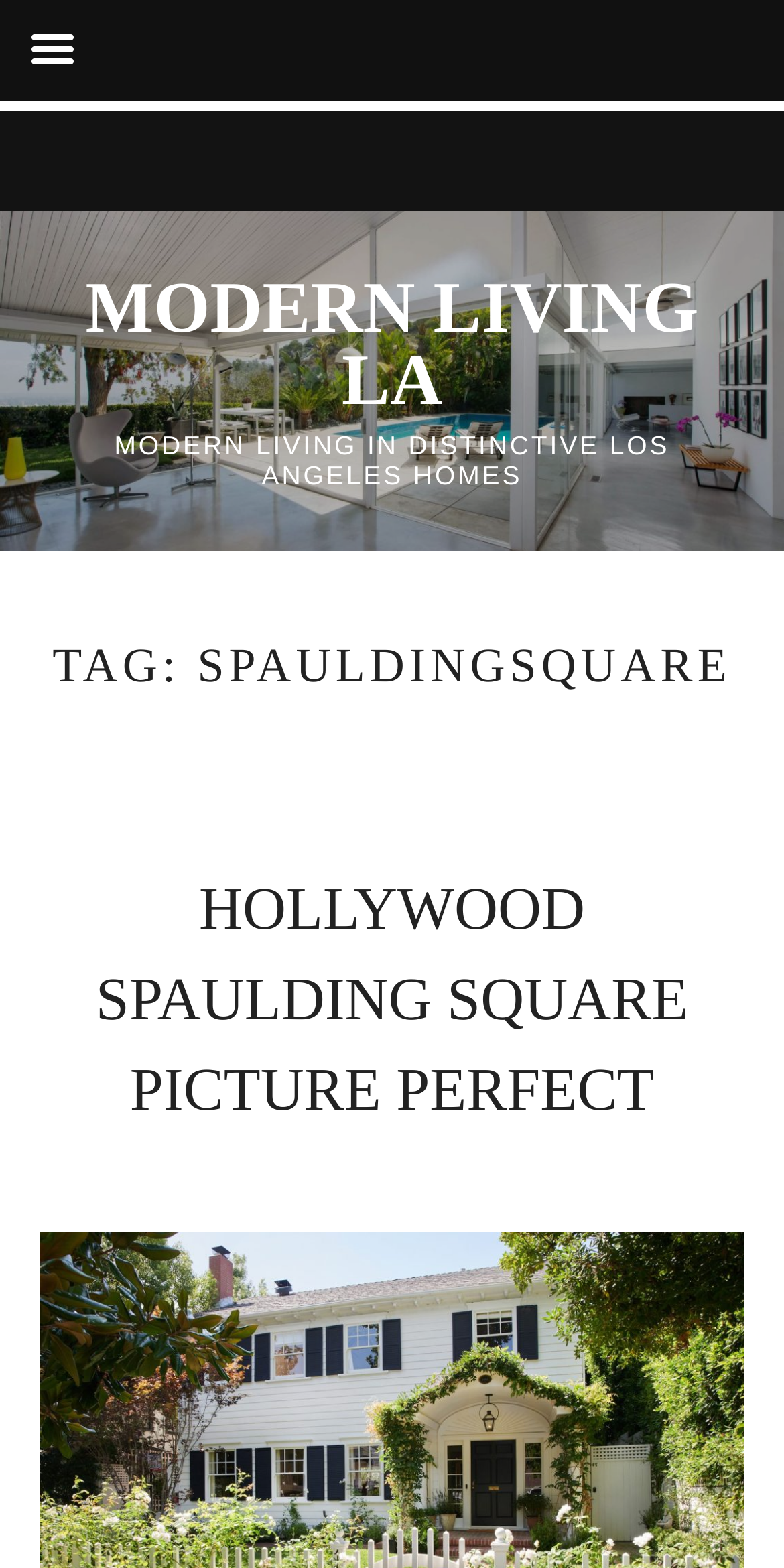Give a one-word or short-phrase answer to the following question: 
What is the main topic of this webpage?

Spaulding Square